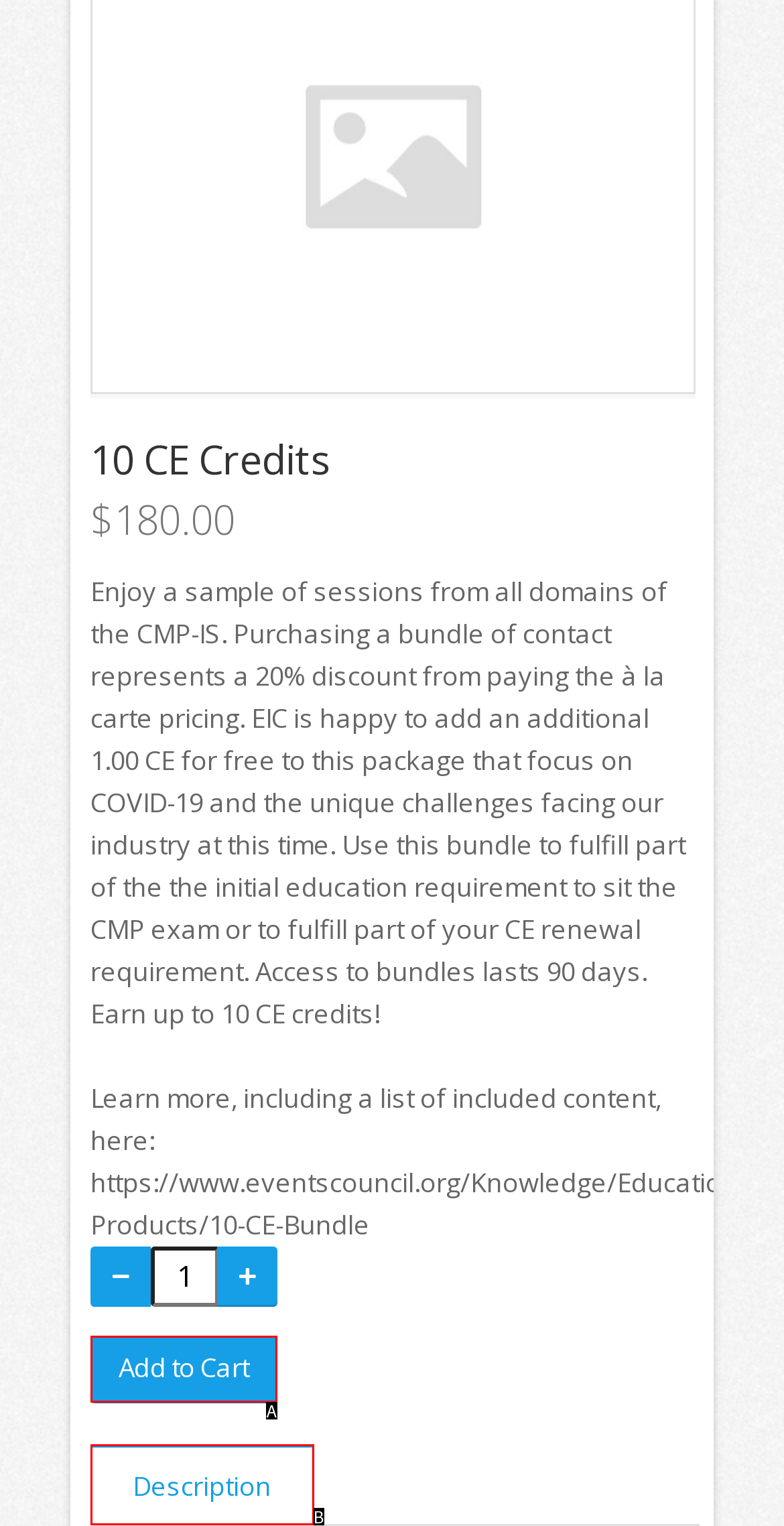Match the HTML element to the description: Description. Respond with the letter of the correct option directly.

B